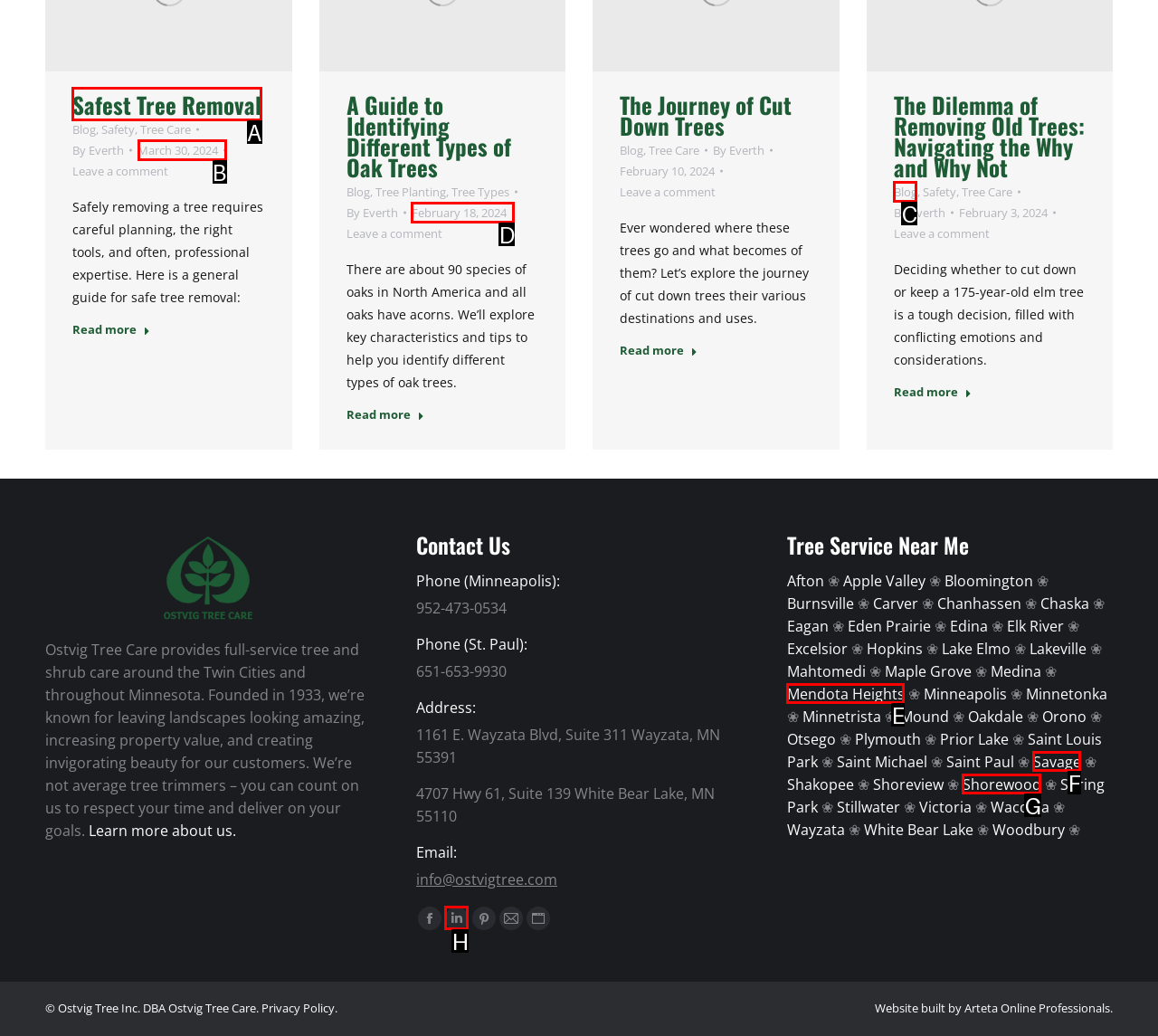Please identify the correct UI element to click for the task: Click on 'Safest Tree Removal' Respond with the letter of the appropriate option.

A